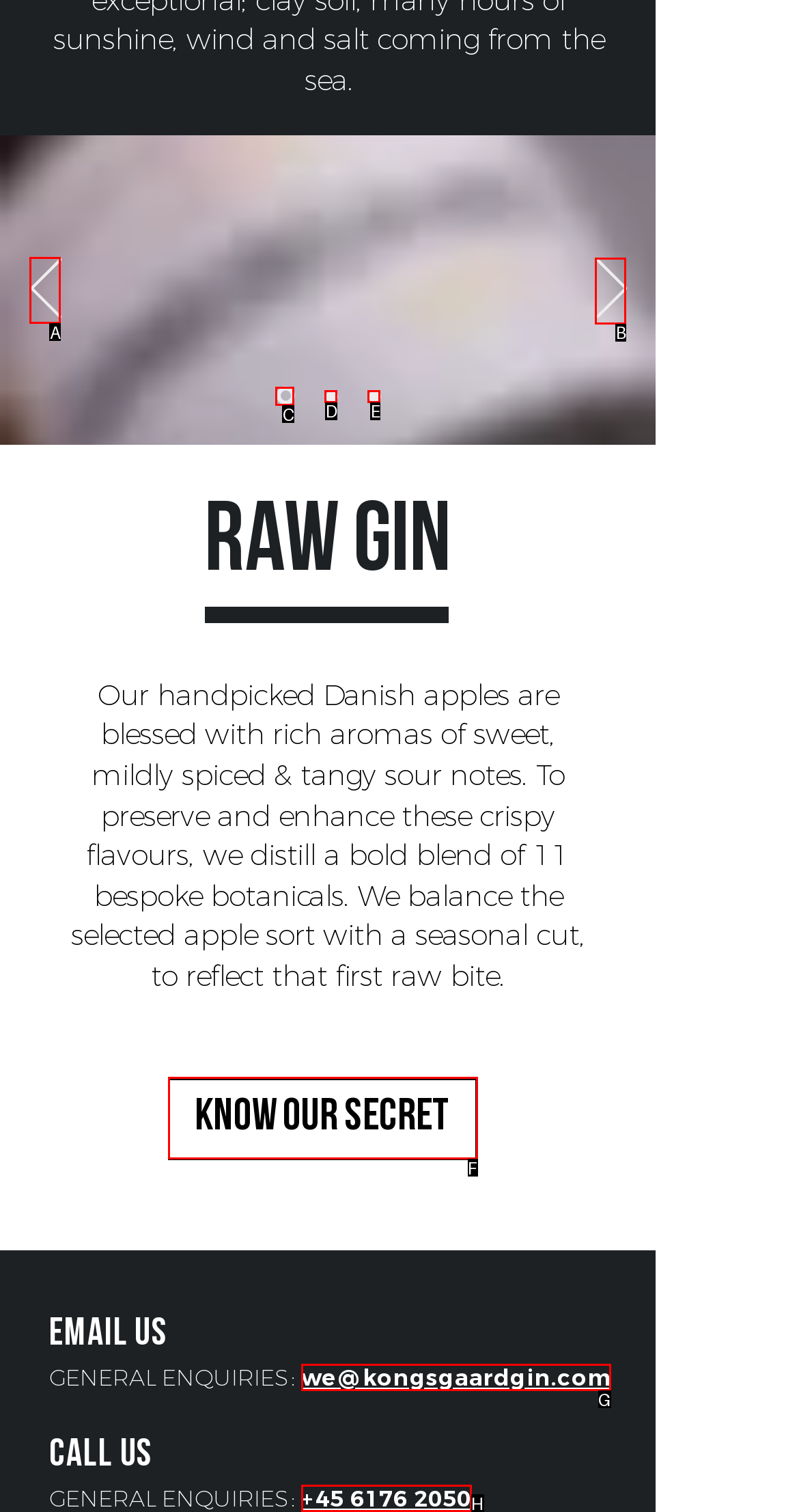Which option should be clicked to execute the following task: go back? Respond with the letter of the selected option.

A